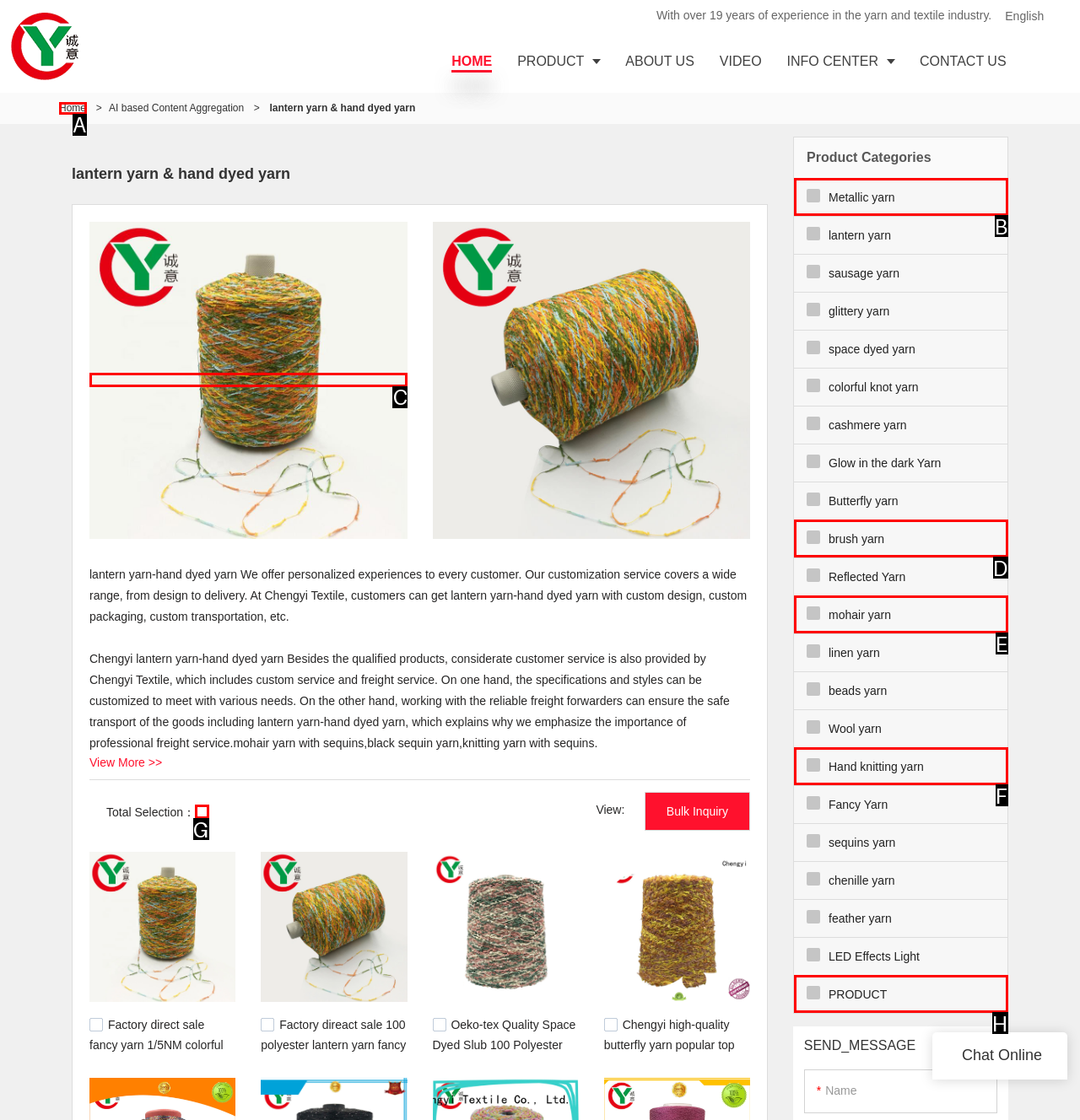For the instruction: View the 'lantern yarn & hand dyed yarn' product, which HTML element should be clicked?
Respond with the letter of the appropriate option from the choices given.

C